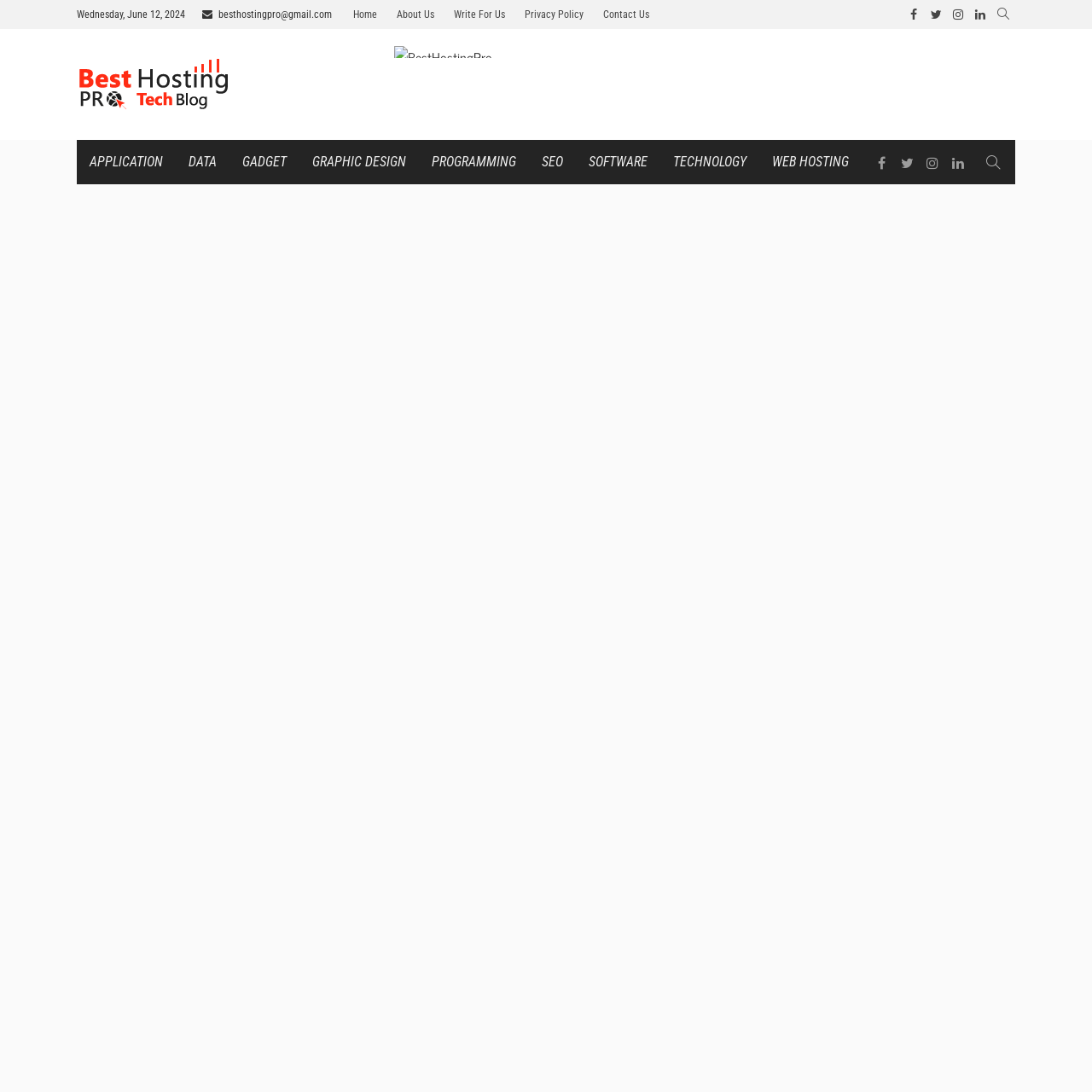Identify the bounding box coordinates of the region that should be clicked to execute the following instruction: "follow on facebook".

[0.795, 0.128, 0.819, 0.169]